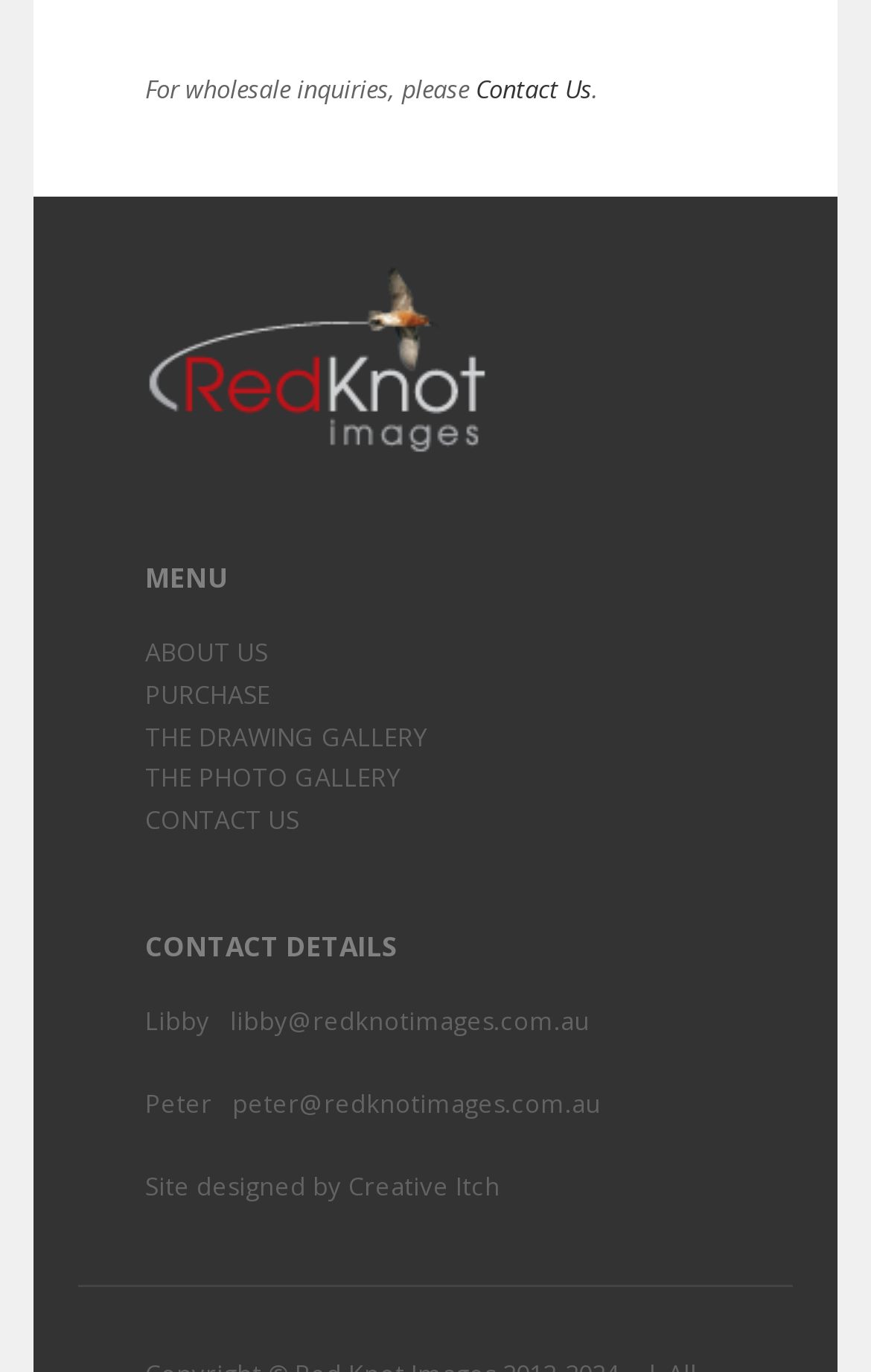Please identify the bounding box coordinates of the region to click in order to complete the task: "email libby". The coordinates must be four float numbers between 0 and 1, specified as [left, top, right, bottom].

[0.264, 0.731, 0.677, 0.755]